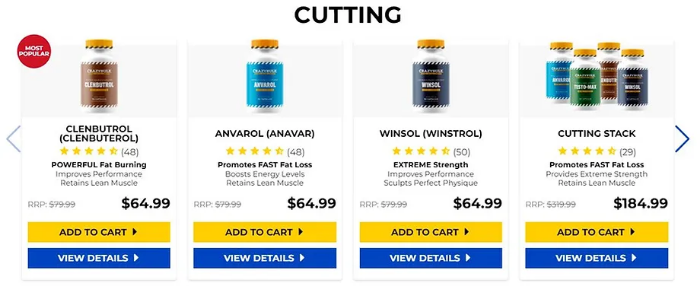Answer the following query with a single word or phrase:
What is the common price of Clenbuterol and Anvarol?

$64.99